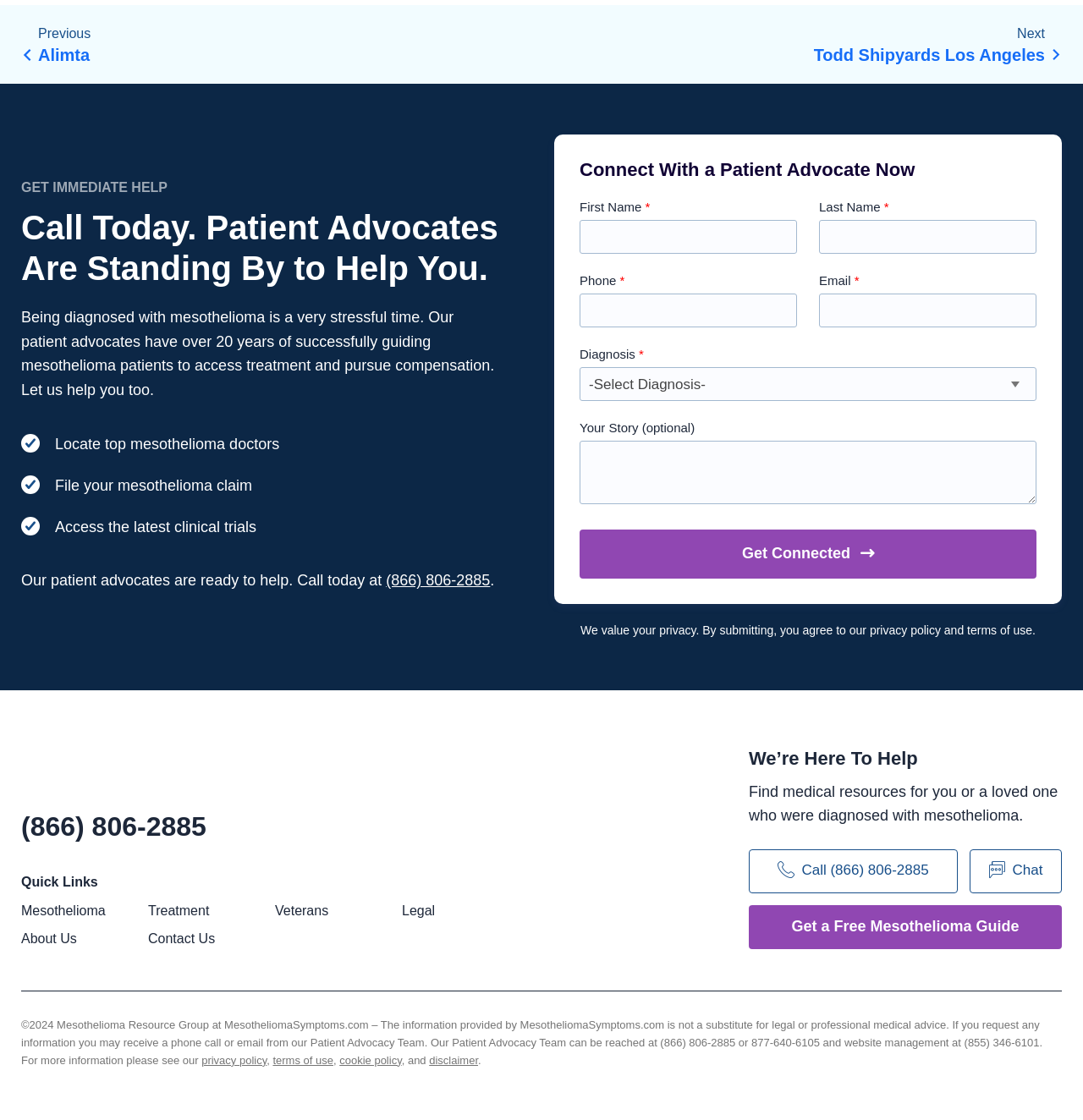Find the bounding box coordinates of the clickable region needed to perform the following instruction: "Get a free Mesothelioma Guide". The coordinates should be provided as four float numbers between 0 and 1, i.e., [left, top, right, bottom].

[0.691, 0.808, 0.98, 0.847]